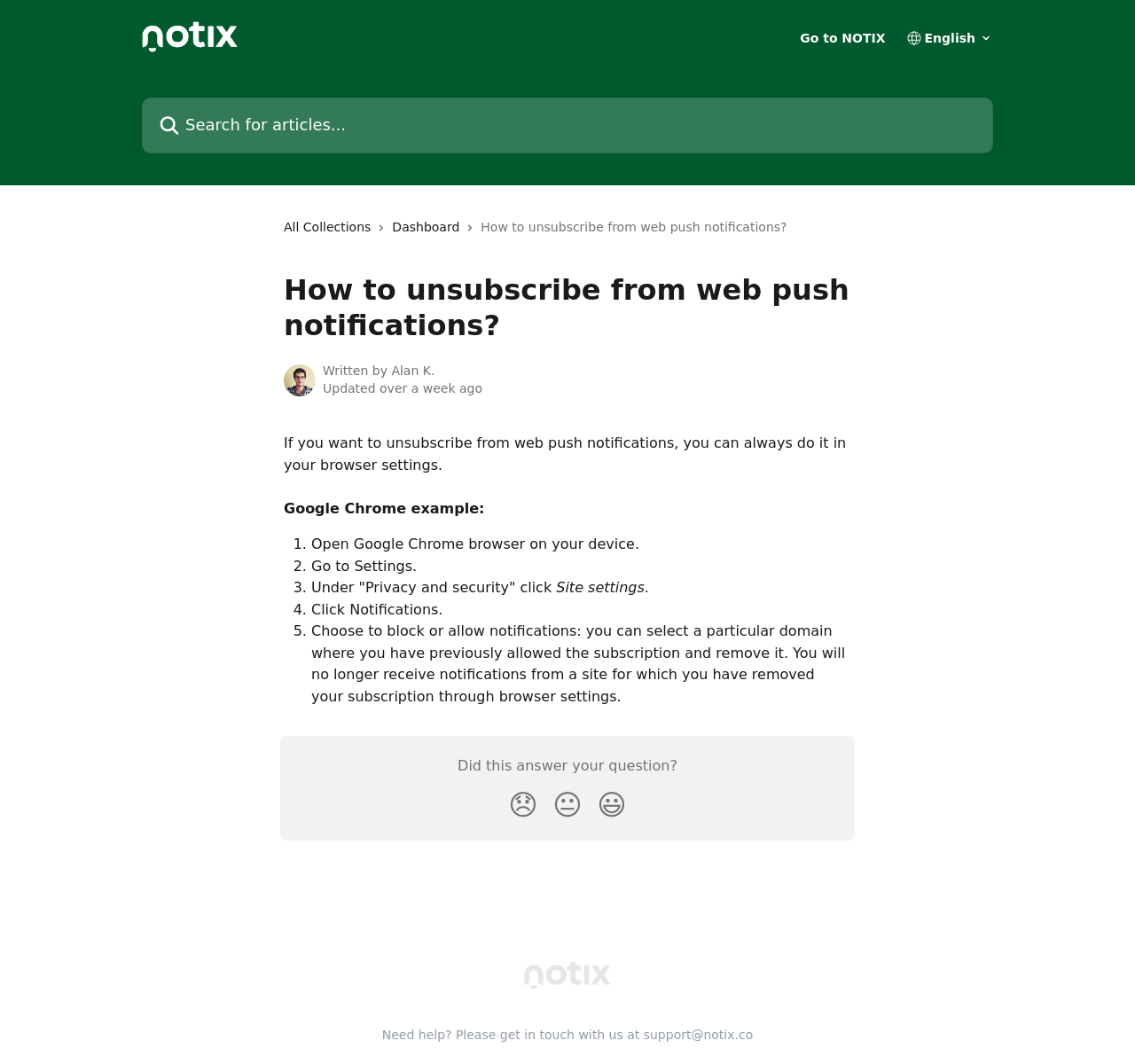Determine the bounding box coordinates for the clickable element required to fulfill the instruction: "Go to NOTIX". Provide the coordinates as four float numbers between 0 and 1, i.e., [left, top, right, bottom].

[0.705, 0.03, 0.78, 0.042]